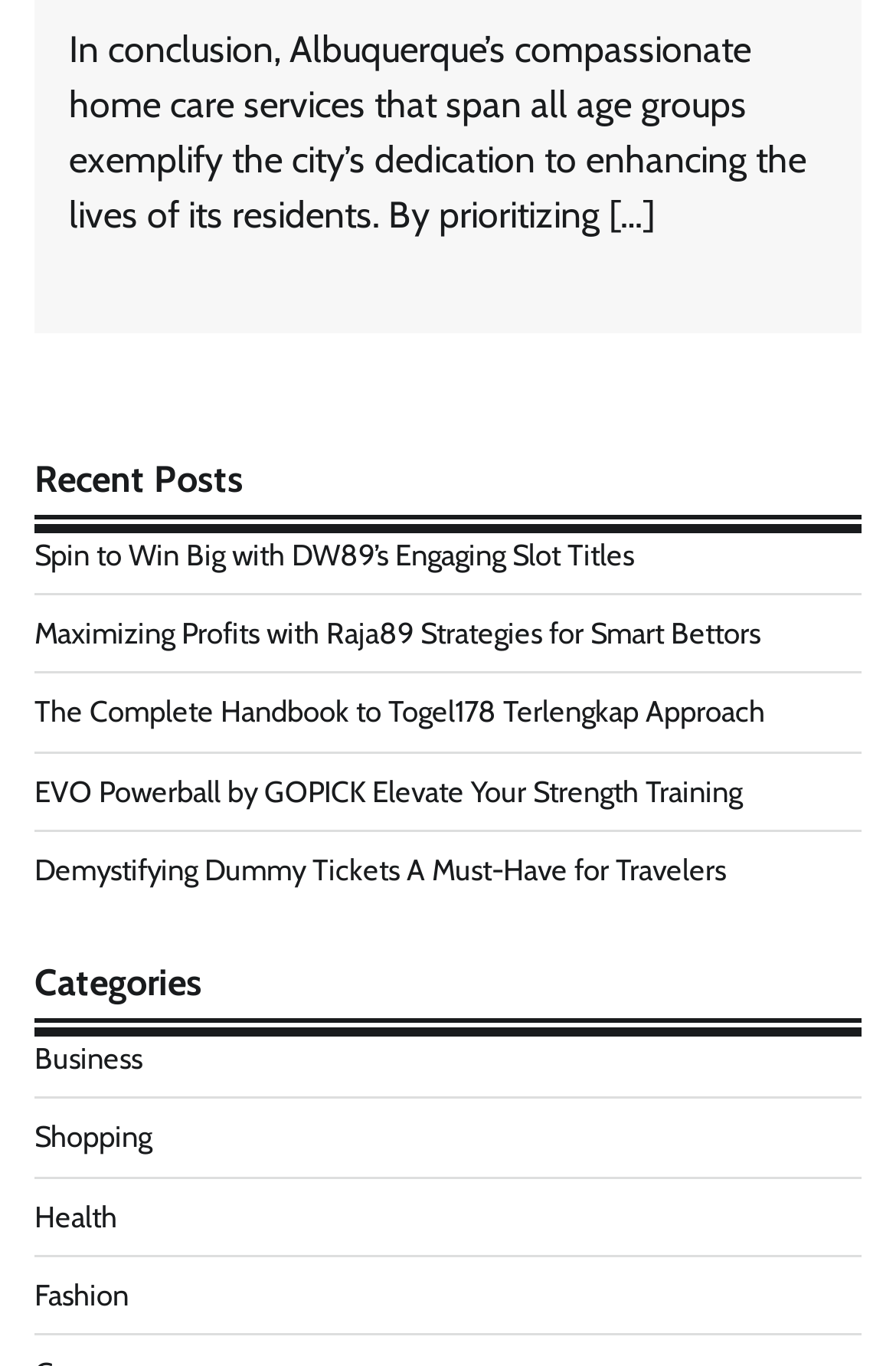Please find the bounding box for the UI element described by: "Health".

[0.038, 0.878, 0.131, 0.903]